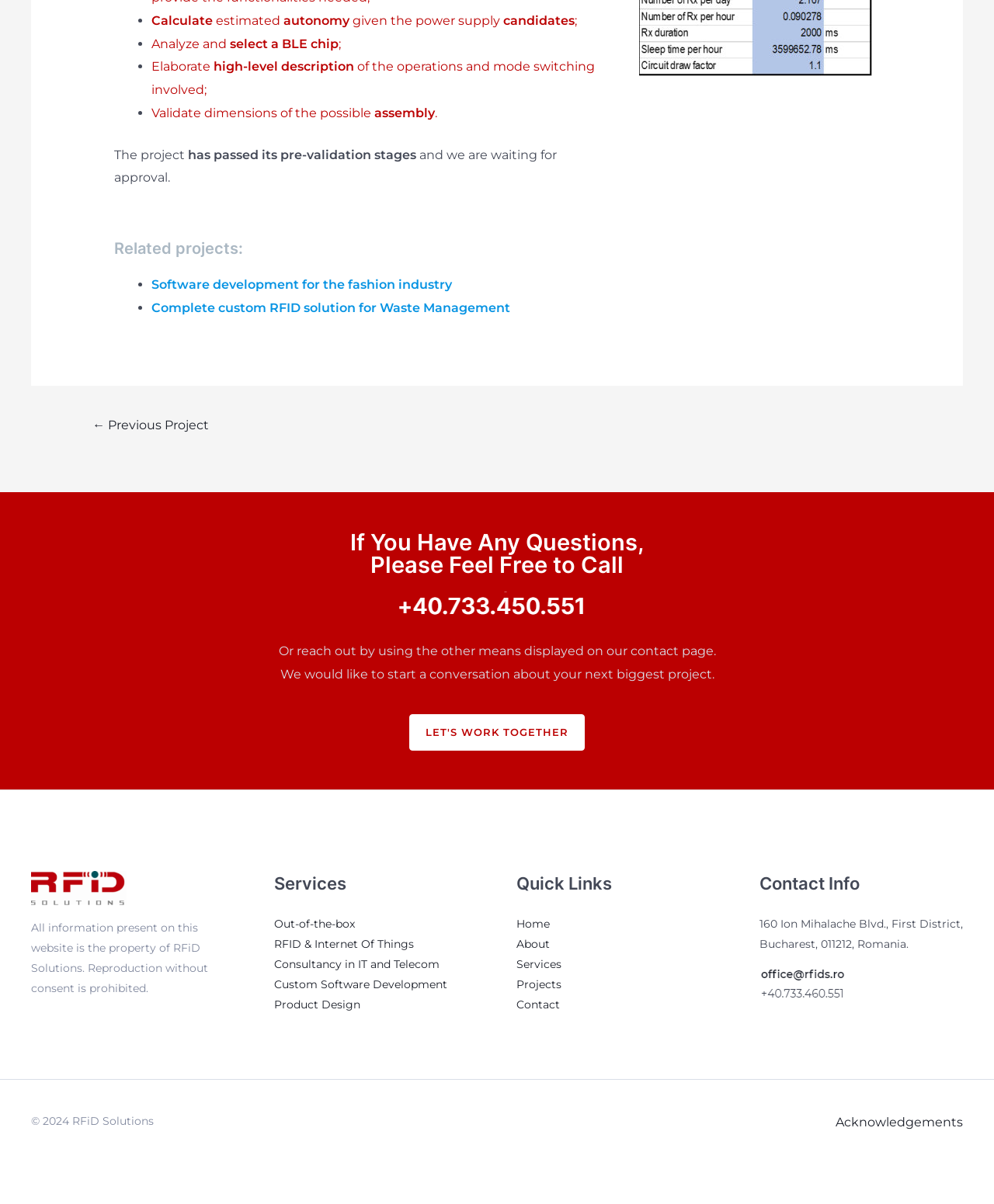Using the element description: "Custom Software Development", determine the bounding box coordinates. The coordinates should be in the format [left, top, right, bottom], with values between 0 and 1.

[0.275, 0.811, 0.45, 0.823]